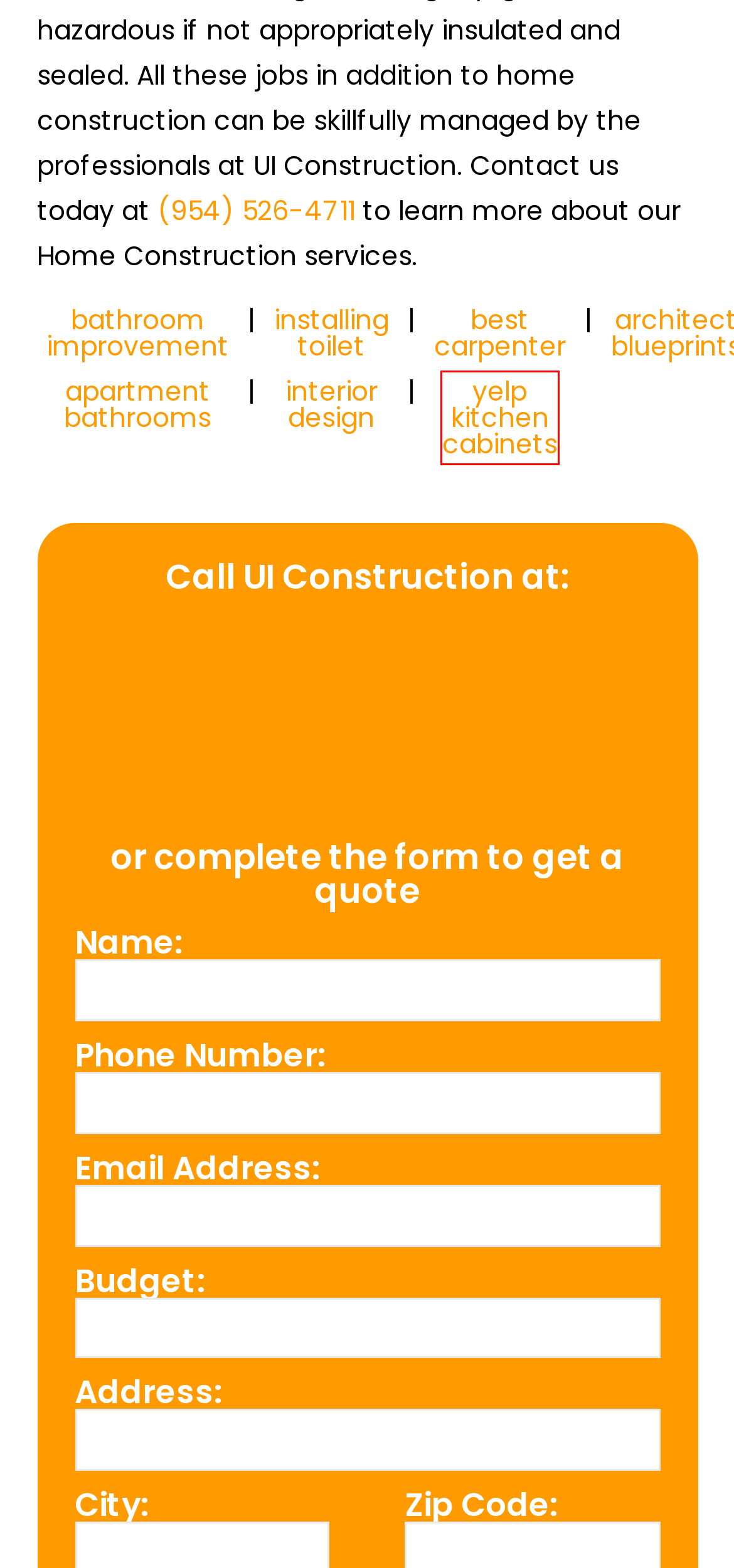You have a screenshot of a webpage with a red bounding box around an element. Choose the best matching webpage description that would appear after clicking the highlighted element. Here are the candidates:
A. UI CONSTRUCTION – construction and remodeling
B. Installing Bathtub Coral Springs Fl
C. Bathroom Renovation Deerfield Beach Fl
D. Local Professional Web Design & Development- Rank My Web
E. Build Bathroom Greenacres Fl
F. Installing Flooring Fort Pierce Fl
G. Affordable Kitchen Cabinets Pembroke Pines Florida
H. Interior Design Rewards North Miami Fl

H